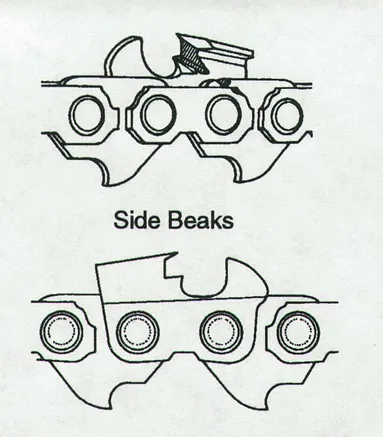Offer an in-depth caption that covers the entire scene depicted in the image.

The image depicts two illustrations of saw chain teeth, specifically highlighting the concept of side beaks. The top illustration shows a misalignment during sharpening, resulting in an improper cut that emphasizes the design of a top-beak. The lower diagram is labeled "Side Beaks," demonstrating how side-beaks manifest when sharpening with a file, often due to difficulty in aligning the cutter tooth corner accurately with the file. This visual aid serves to illustrate the consequences of misaligned sharpening techniques, as discussed in the accompanying text about beaks created during the sharpening process.